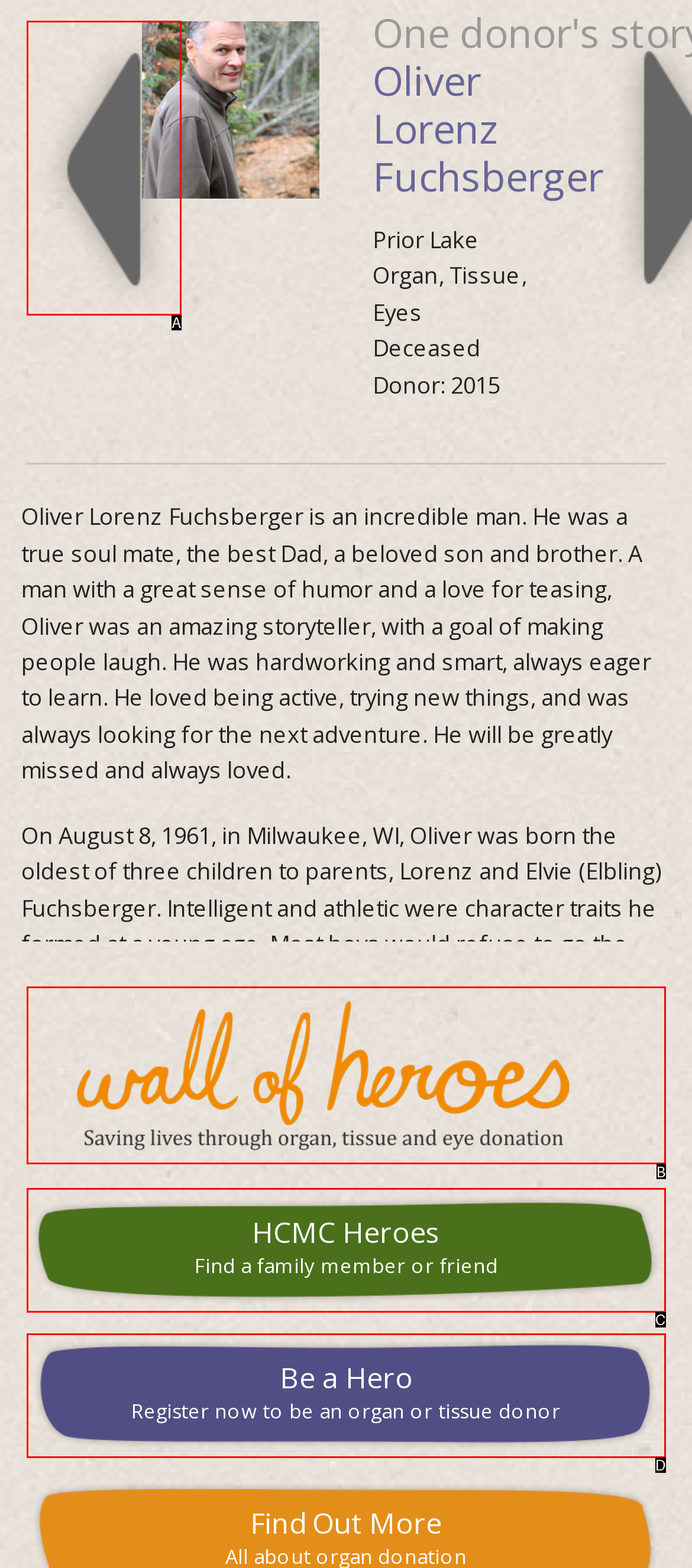Match the following description to a UI element: HCMC Wall of Heroes
Provide the letter of the matching option directly.

B